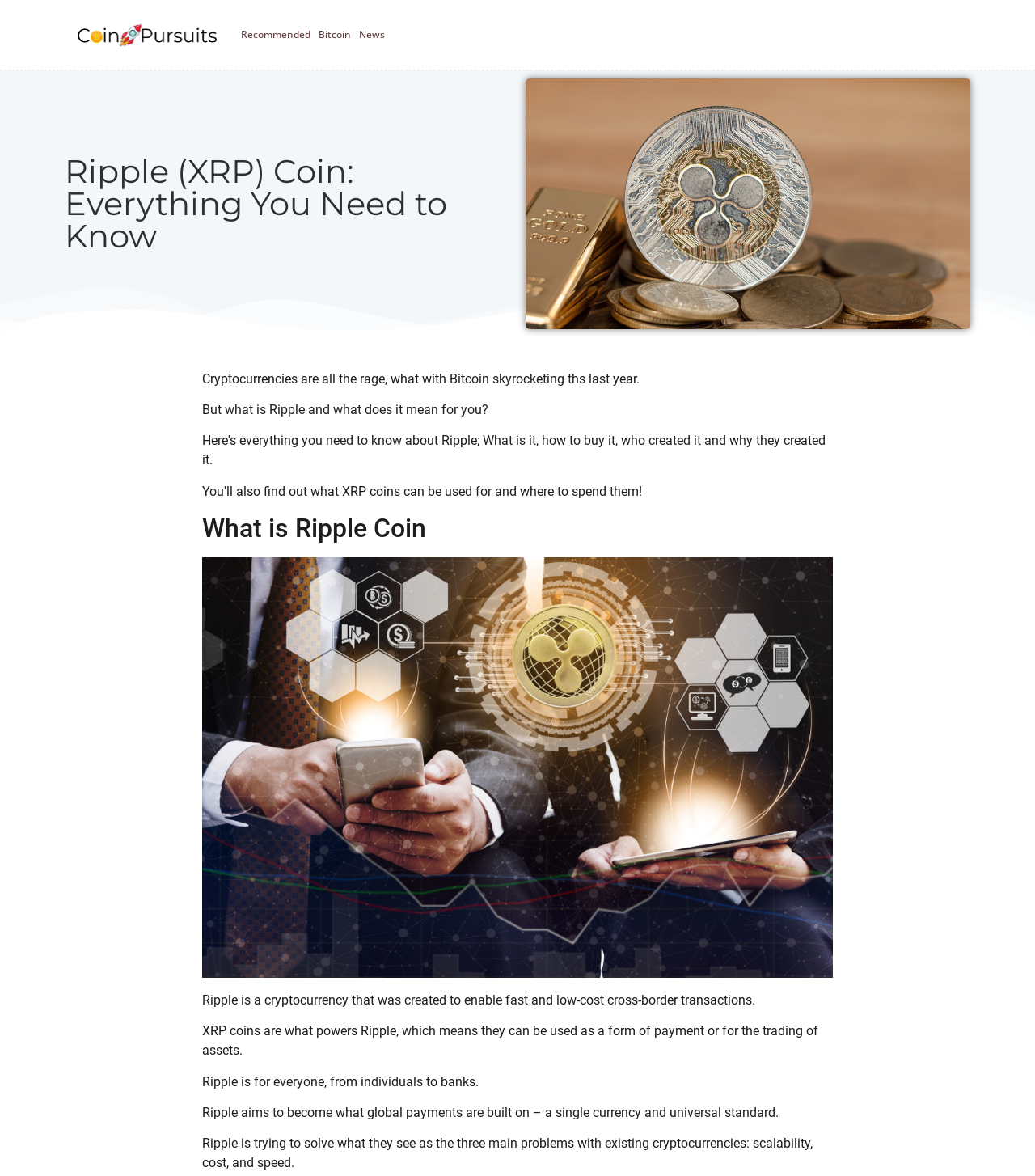Please examine the image and provide a detailed answer to the question: What are XRP coins used for?

As mentioned in the webpage, XRP coins are what powers Ripple, which means they can be used as a form of payment or for the trading of assets, as stated in the sentence 'XRP coins are what powers Ripple, which means they can be used as a form of payment or for the trading of assets.'